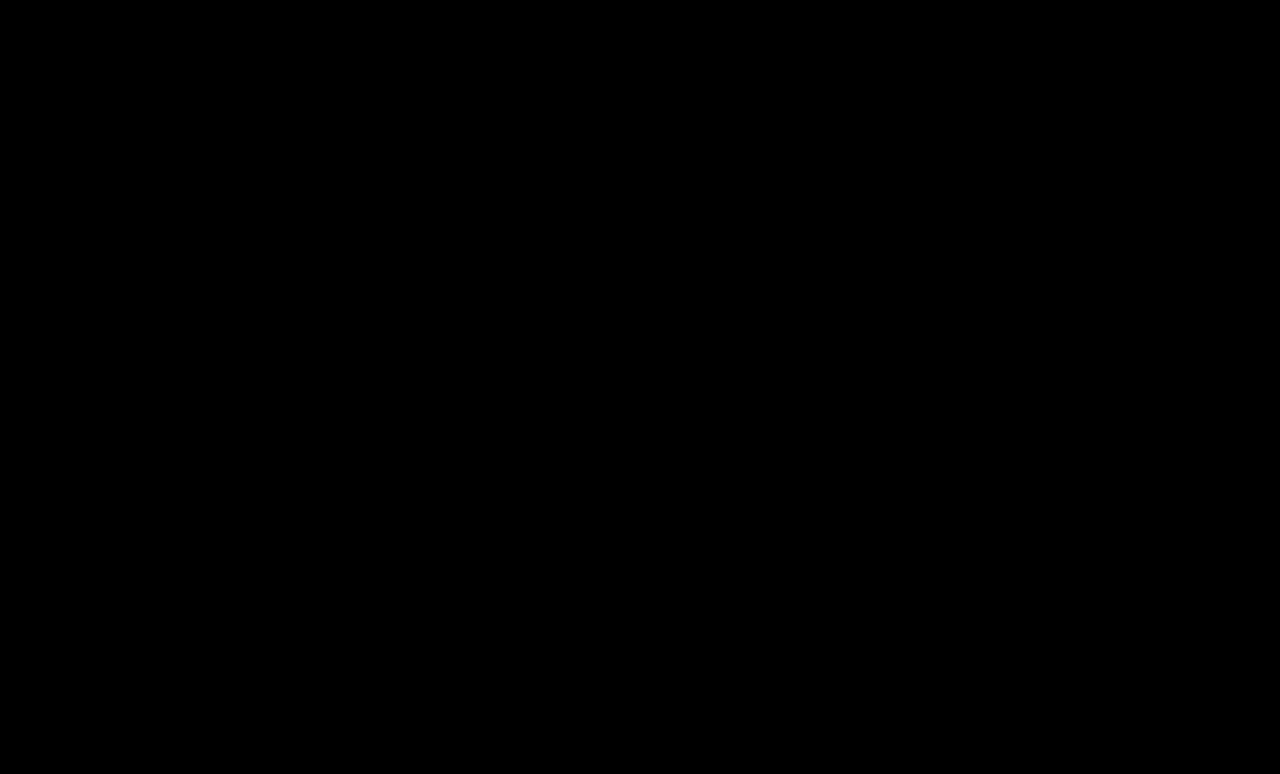Extract the bounding box coordinates for the HTML element that matches this description: "Short Story Collection Vol. 081". The coordinates should be four float numbers between 0 and 1, i.e., [left, top, right, bottom].

[0.73, 0.536, 0.91, 0.587]